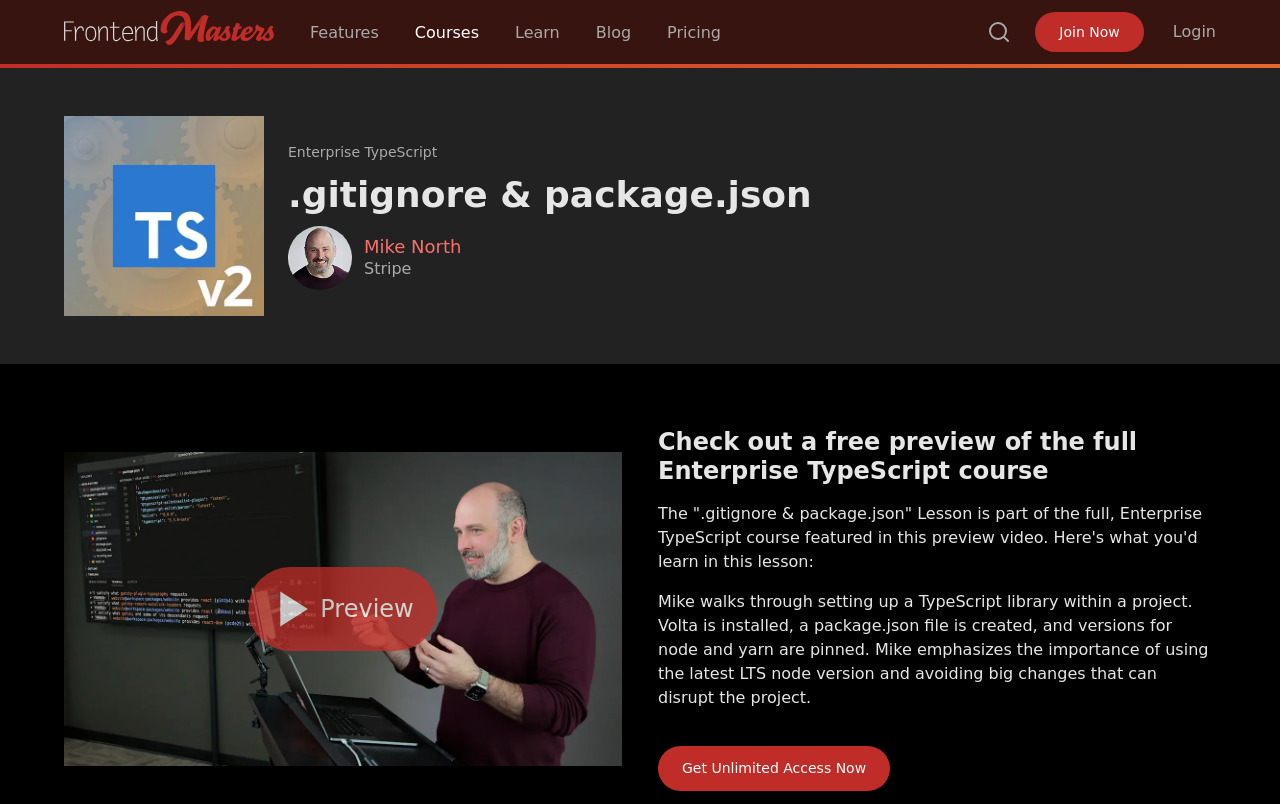Please identify the bounding box coordinates of the element I should click to complete this instruction: 'Click on the 'FrontendMasters' link'. The coordinates should be given as four float numbers between 0 and 1, like this: [left, top, right, bottom].

[0.05, 0.014, 0.214, 0.056]